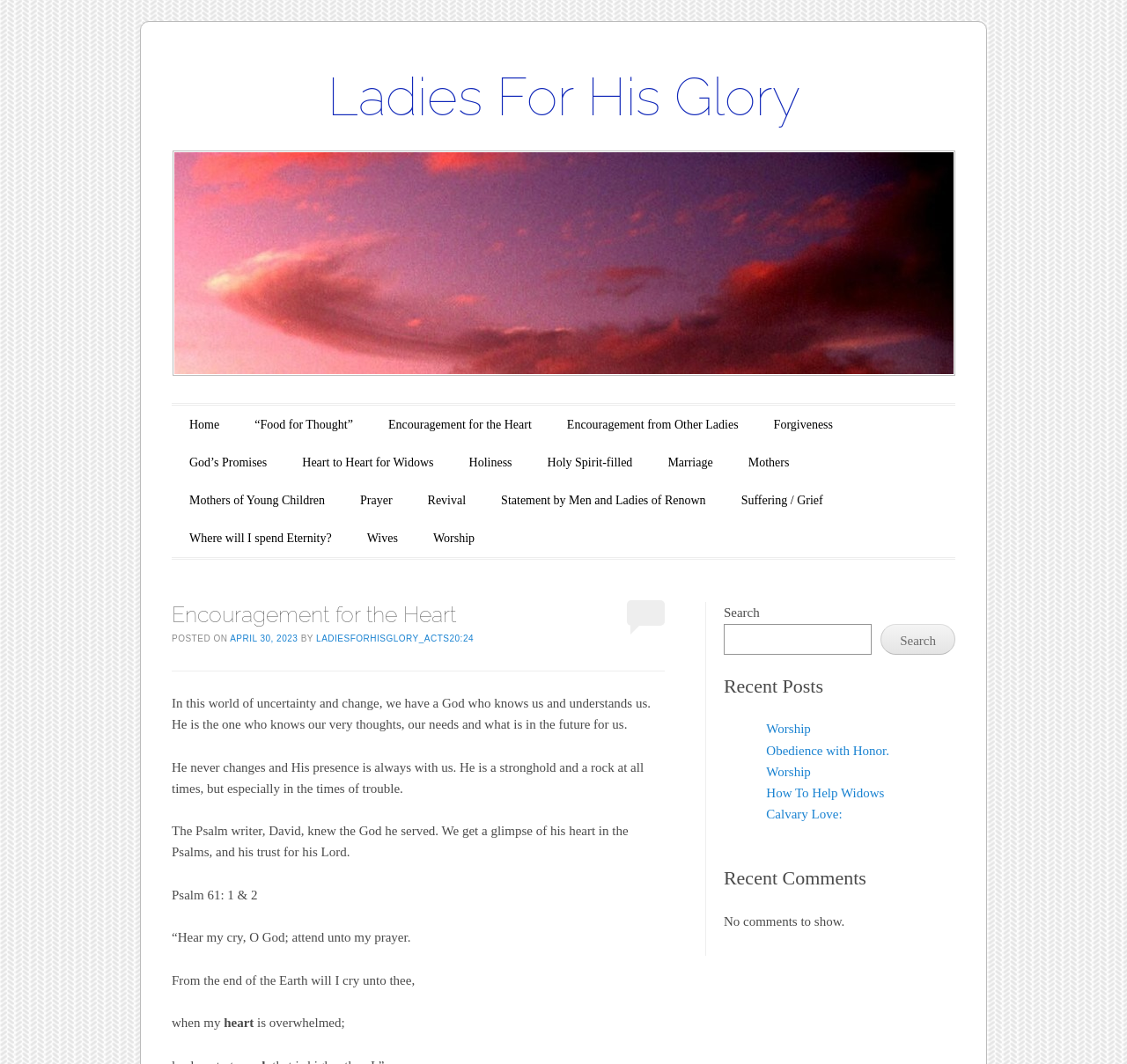Please find the bounding box coordinates of the clickable region needed to complete the following instruction: "Read the 'Encouragement for the Heart' post". The bounding box coordinates must consist of four float numbers between 0 and 1, i.e., [left, top, right, bottom].

[0.152, 0.654, 0.577, 0.687]